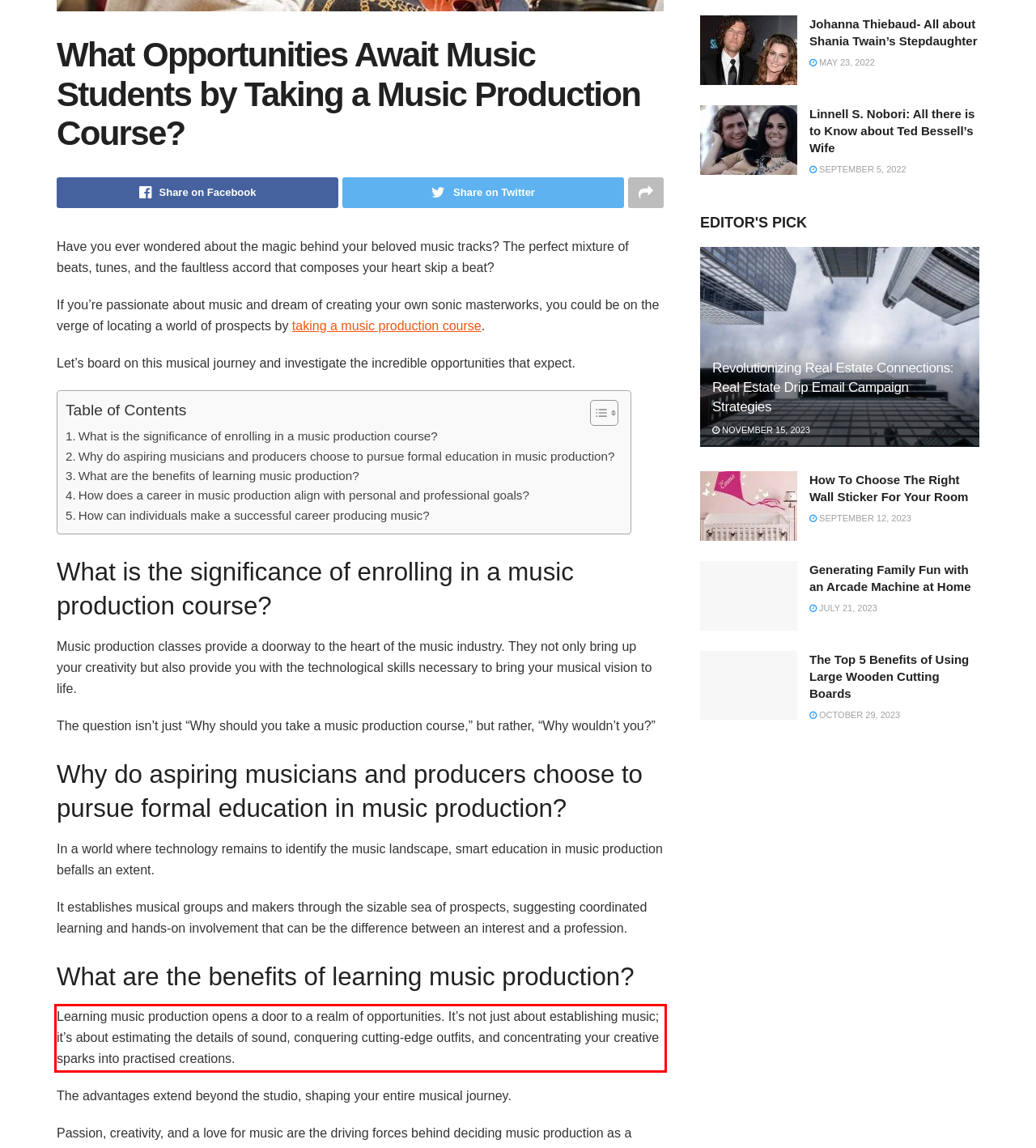Identify the text within the red bounding box on the webpage screenshot and generate the extracted text content.

Learning music production opens a door to a realm of opportunities. It’s not just about establishing music; it’s about estimating the details of sound, conquering cutting-edge outfits, and concentrating your creative sparks into practised creations.